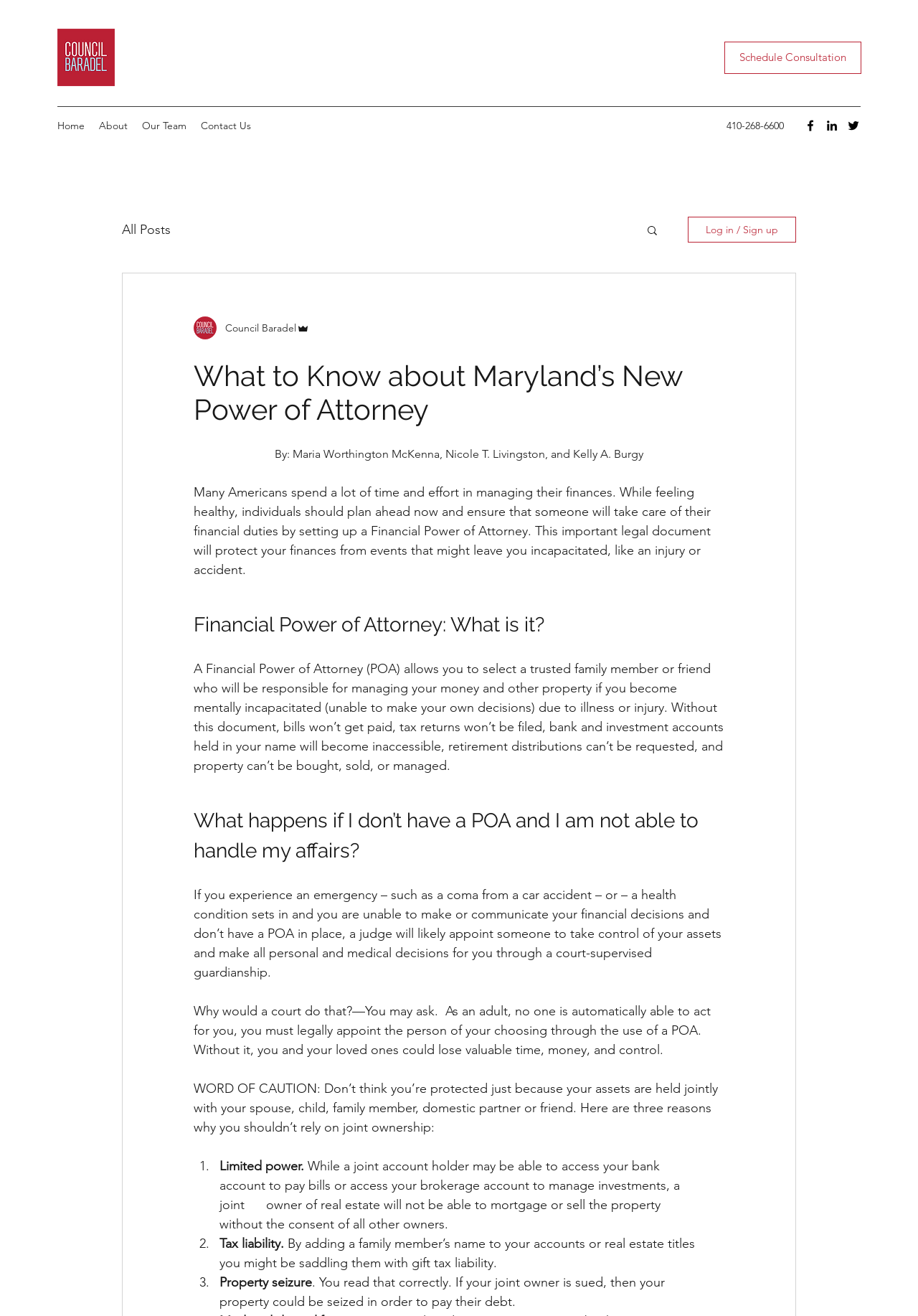What happens if someone doesn't have a Power of Attorney and becomes incapacitated?
Refer to the image and provide a thorough answer to the question.

The webpage explains that if someone doesn't have a Power of Attorney and becomes incapacitated, a judge will likely appoint someone to take control of their assets and make personal and medical decisions for them through a court-supervised guardianship.